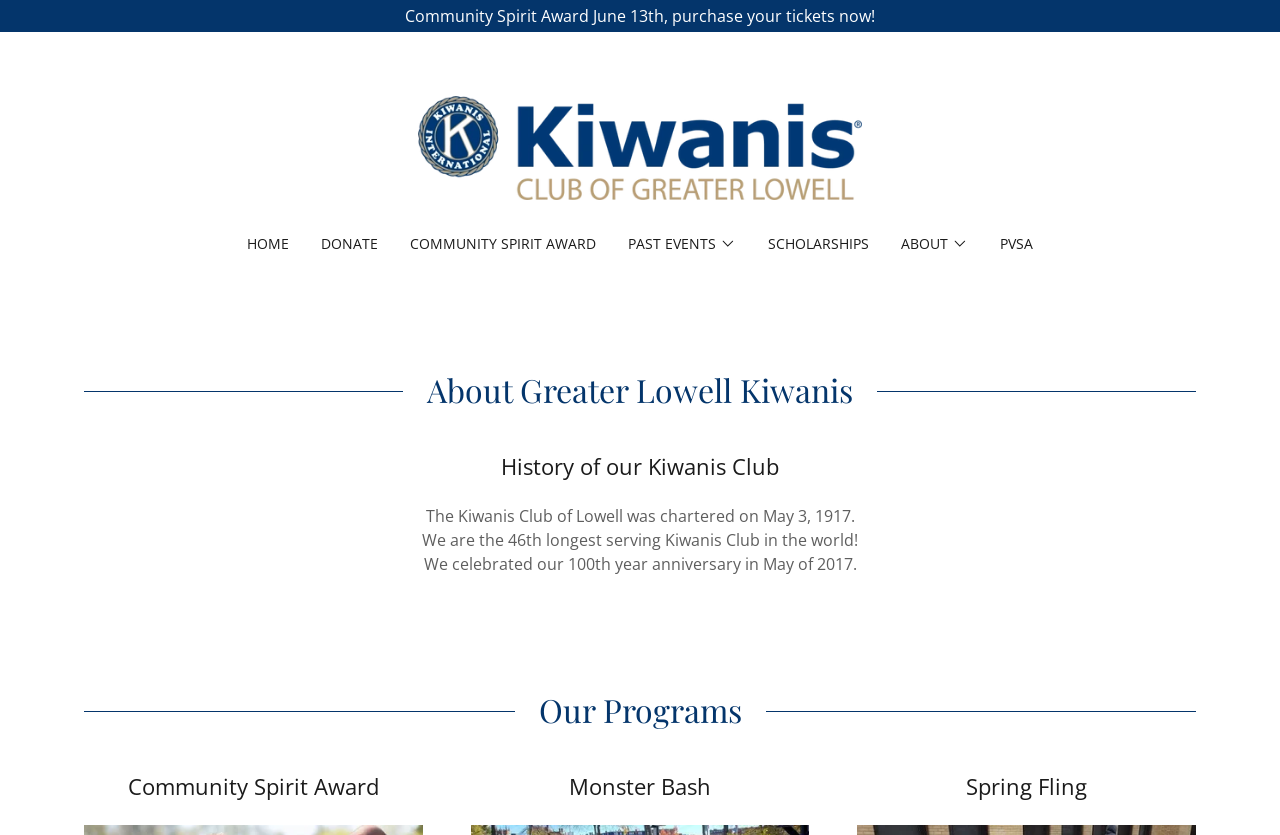Show the bounding box coordinates of the region that should be clicked to follow the instruction: "Click the 'Kiwanis Club of Greater Lowell' link."

[0.326, 0.162, 0.674, 0.188]